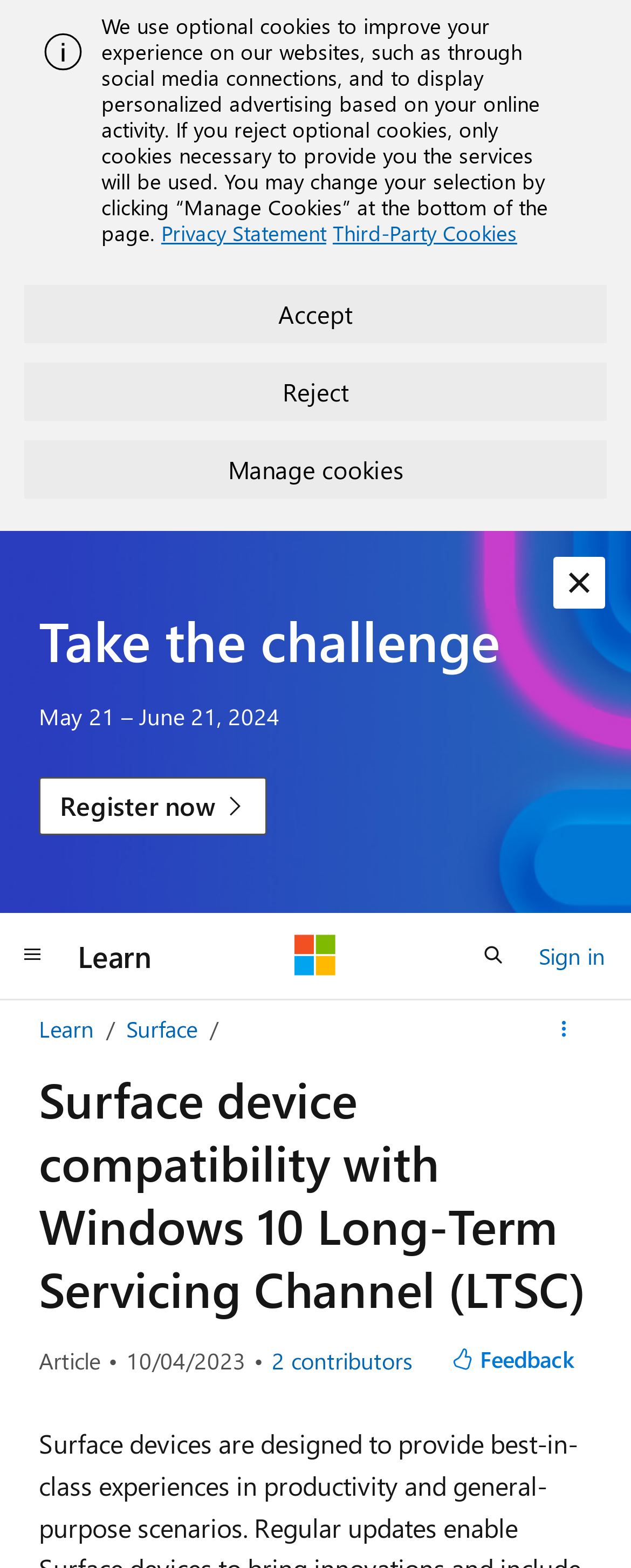Provide the bounding box coordinates of the UI element this sentence describes: "aria-label="Global navigation" title="Global navigation"".

[0.0, 0.591, 0.103, 0.628]